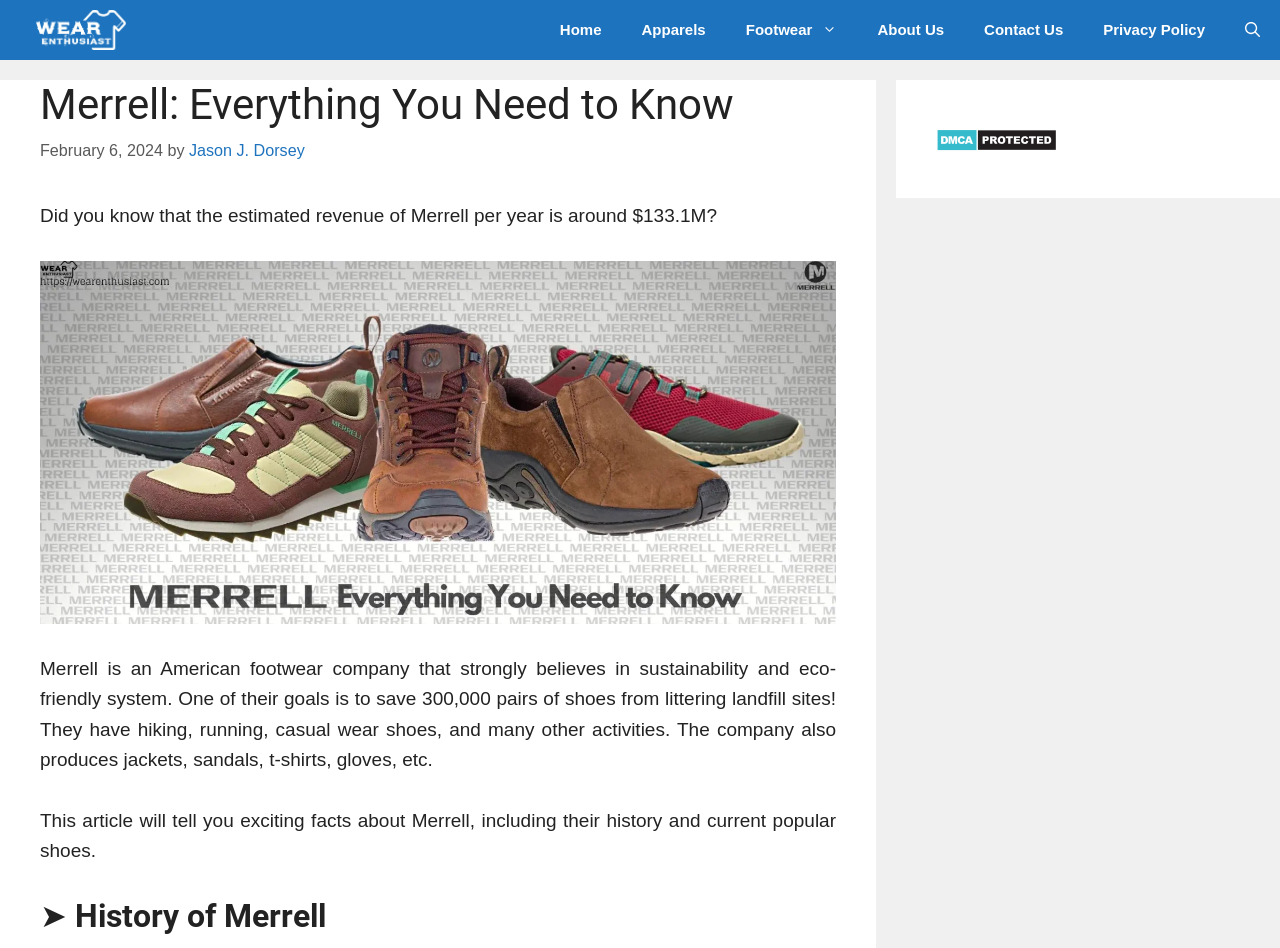Refer to the image and provide an in-depth answer to the question: 
What type of products does Merrell produce?

The answer can be found in the static text element that describes Merrell's products, which is located below the image section. It states that Merrell produces hiking, running, casual wear shoes, and many other activities, as well as jackets, sandals, t-shirts, gloves, etc.